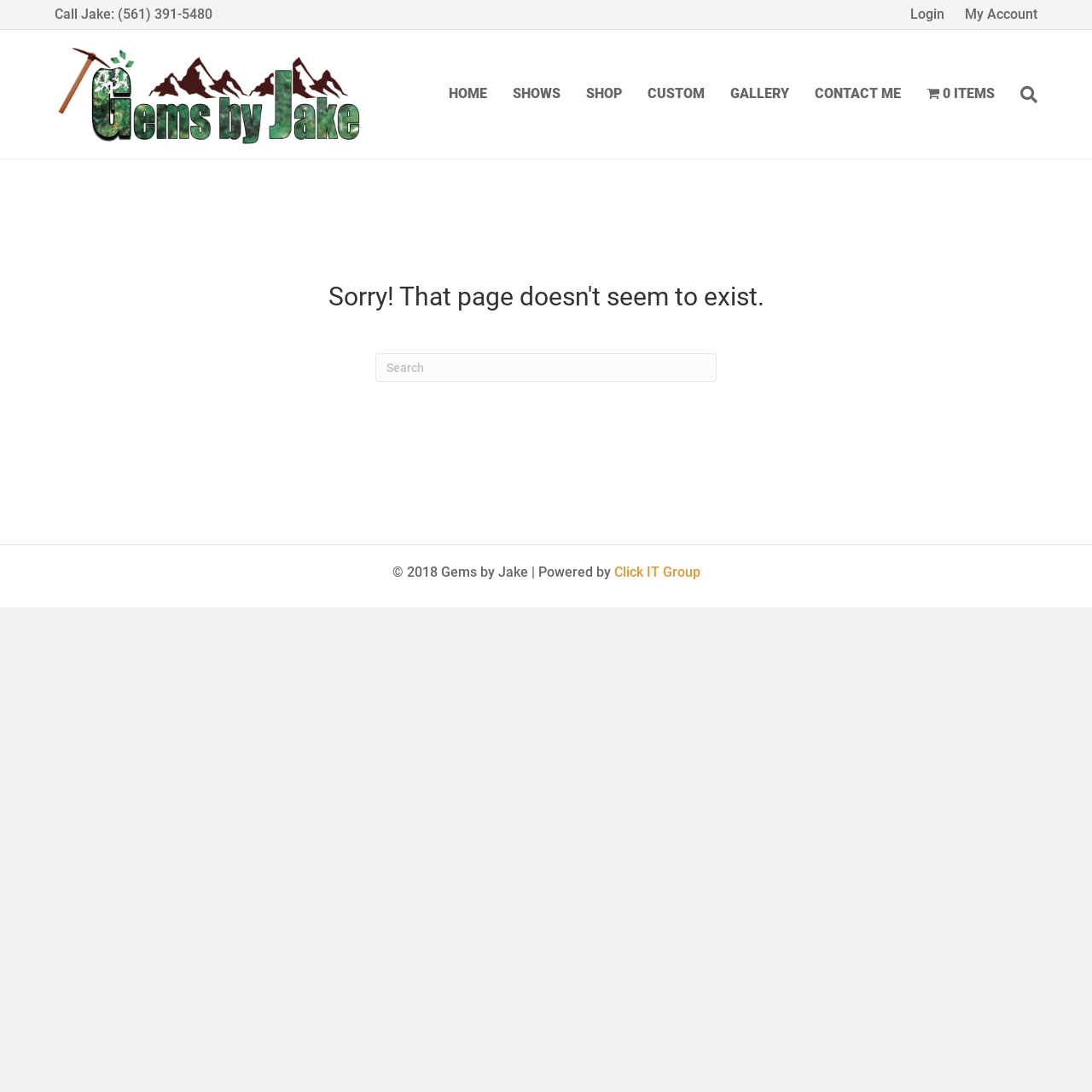Predict the bounding box coordinates of the area that should be clicked to accomplish the following instruction: "Call Jake". The bounding box coordinates should consist of four float numbers between 0 and 1, i.e., [left, top, right, bottom].

[0.05, 0.005, 0.195, 0.02]